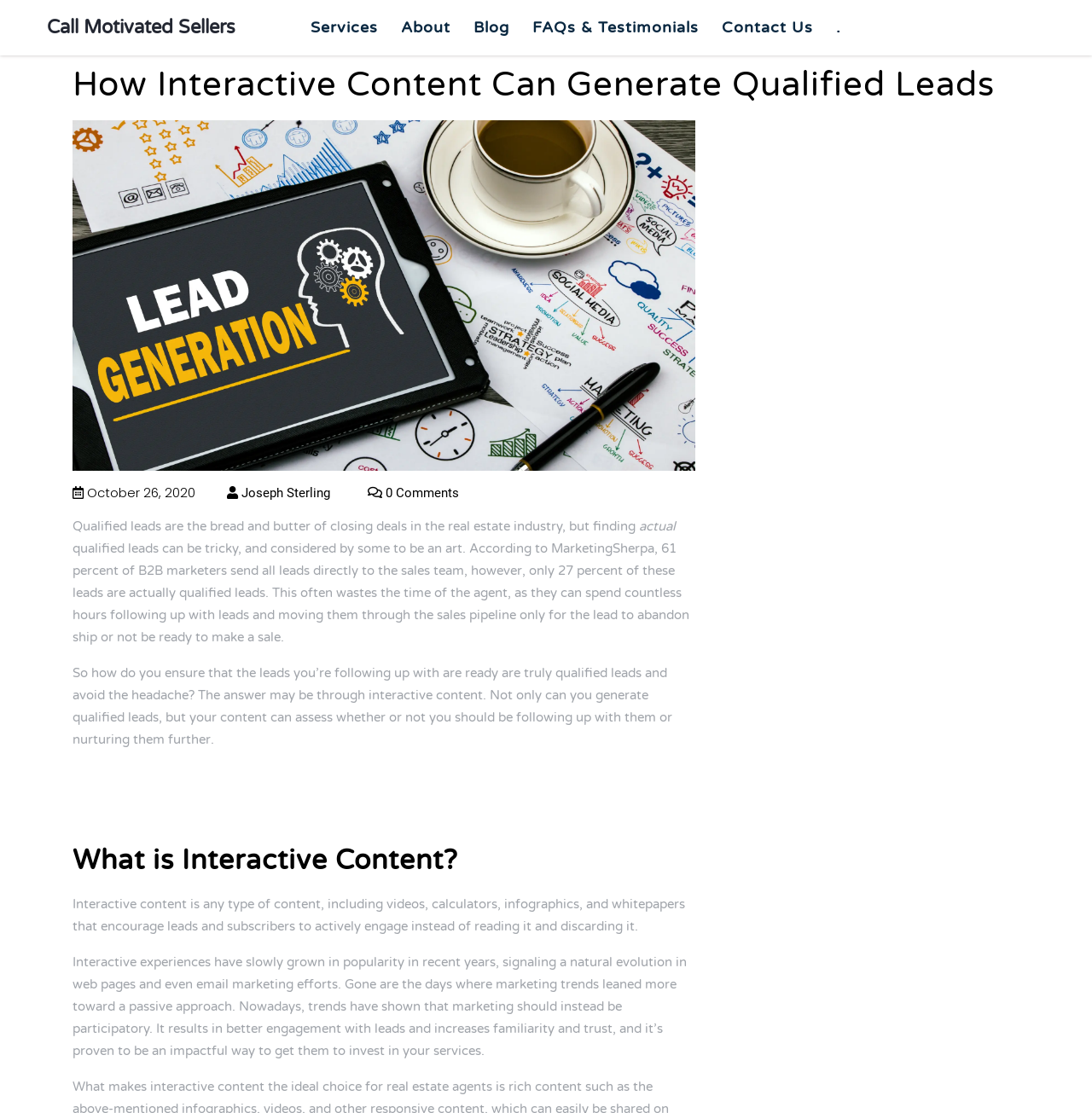Determine the bounding box coordinates of the region I should click to achieve the following instruction: "Read the blog post by Joseph Sterling". Ensure the bounding box coordinates are four float numbers between 0 and 1, i.e., [left, top, right, bottom].

[0.208, 0.436, 0.302, 0.45]